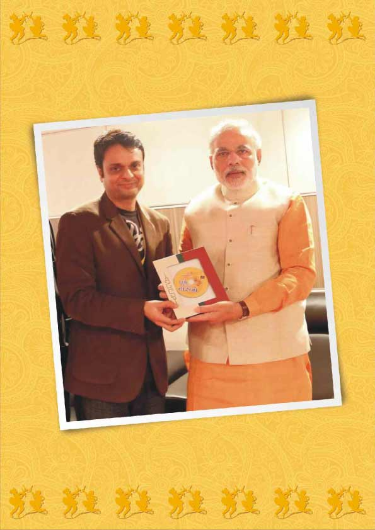Provide a comprehensive description of the image.

In this engaging image, two individuals are seen interacting in a warm and cordial manner. The person on the left, dressed in a dark jacket, is handing over a decorative item or document to the individual on the right, who is wearing a traditional orange kurta and a cream-colored waistcoat, suggesting a cultural connection. This moment captures a notable exchange between the two, likely highlighting collaboration or appreciation related to the Garba, a traditional dance form celebrated in Gujarat. The background features a festive yellow pattern, enhancing the celebratory mood of the scene. This visual context aligns with the theme of the Garba, particularly in connection with a song written by the Prime Minister of India, emphasizing the cultural significance of this art form.